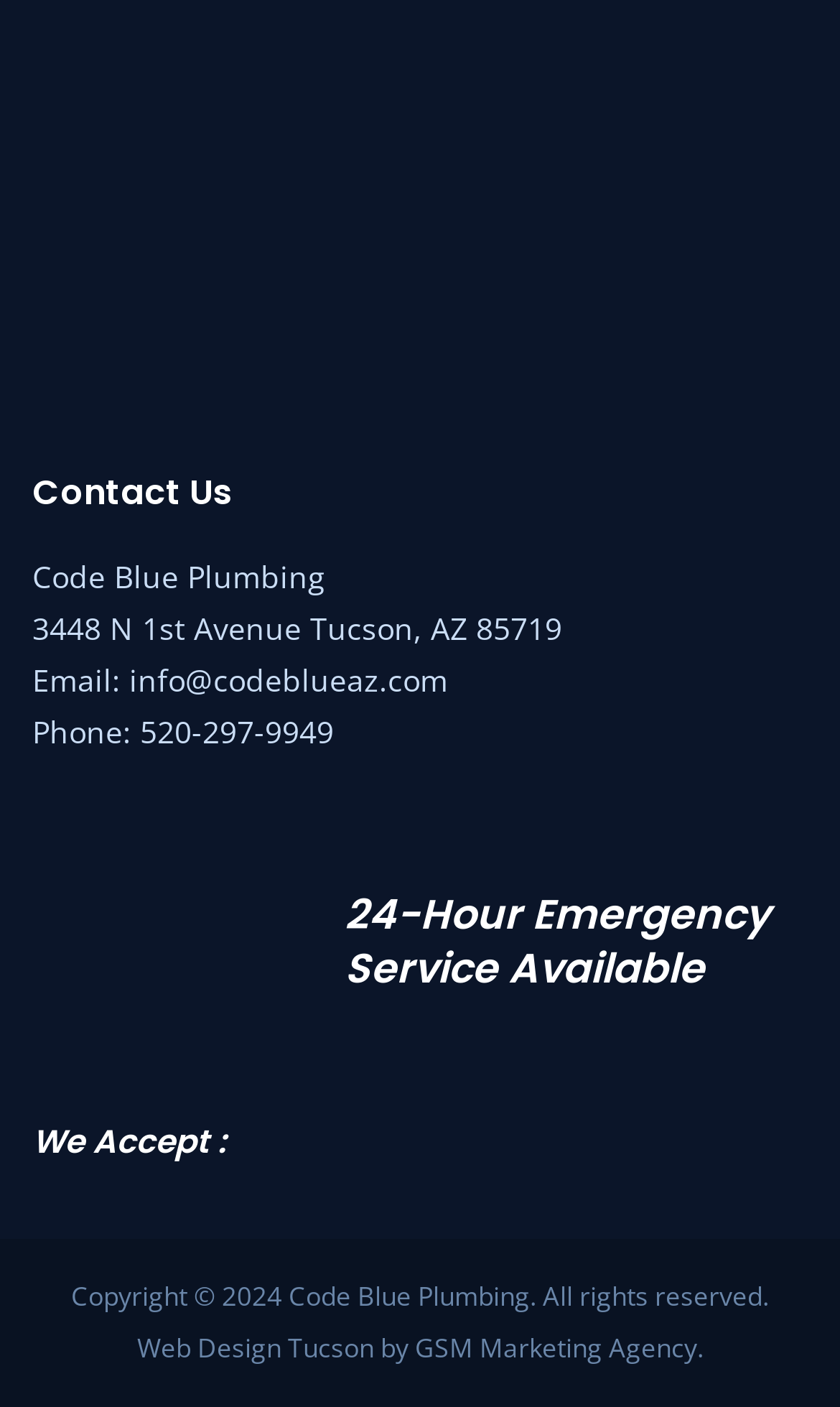Provide the bounding box coordinates for the specified HTML element described in this description: "info@codeblueaz.com". The coordinates should be four float numbers ranging from 0 to 1, in the format [left, top, right, bottom].

[0.154, 0.469, 0.533, 0.498]